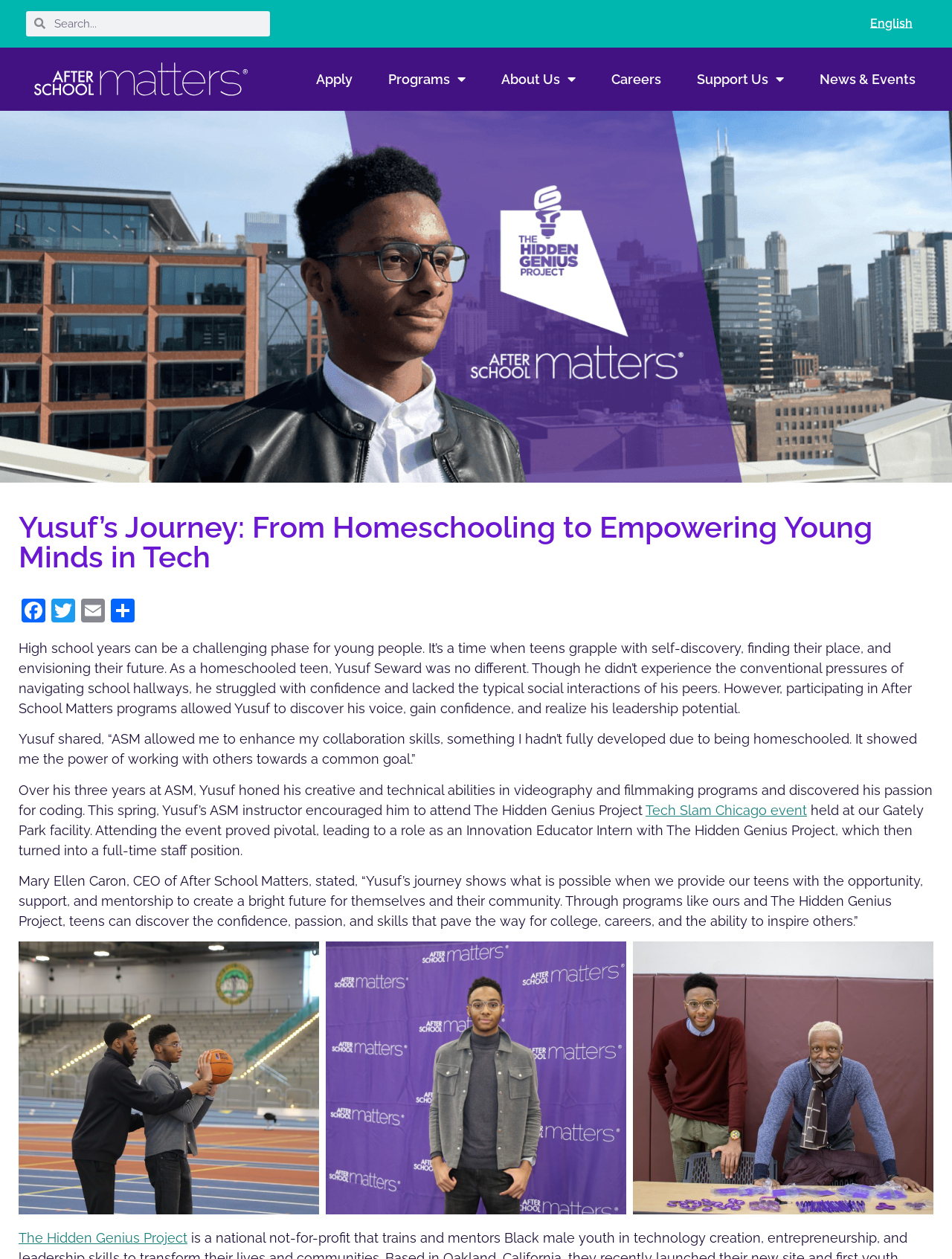Locate the bounding box coordinates of the area where you should click to accomplish the instruction: "Read about Yusuf's journey".

[0.02, 0.508, 0.958, 0.569]